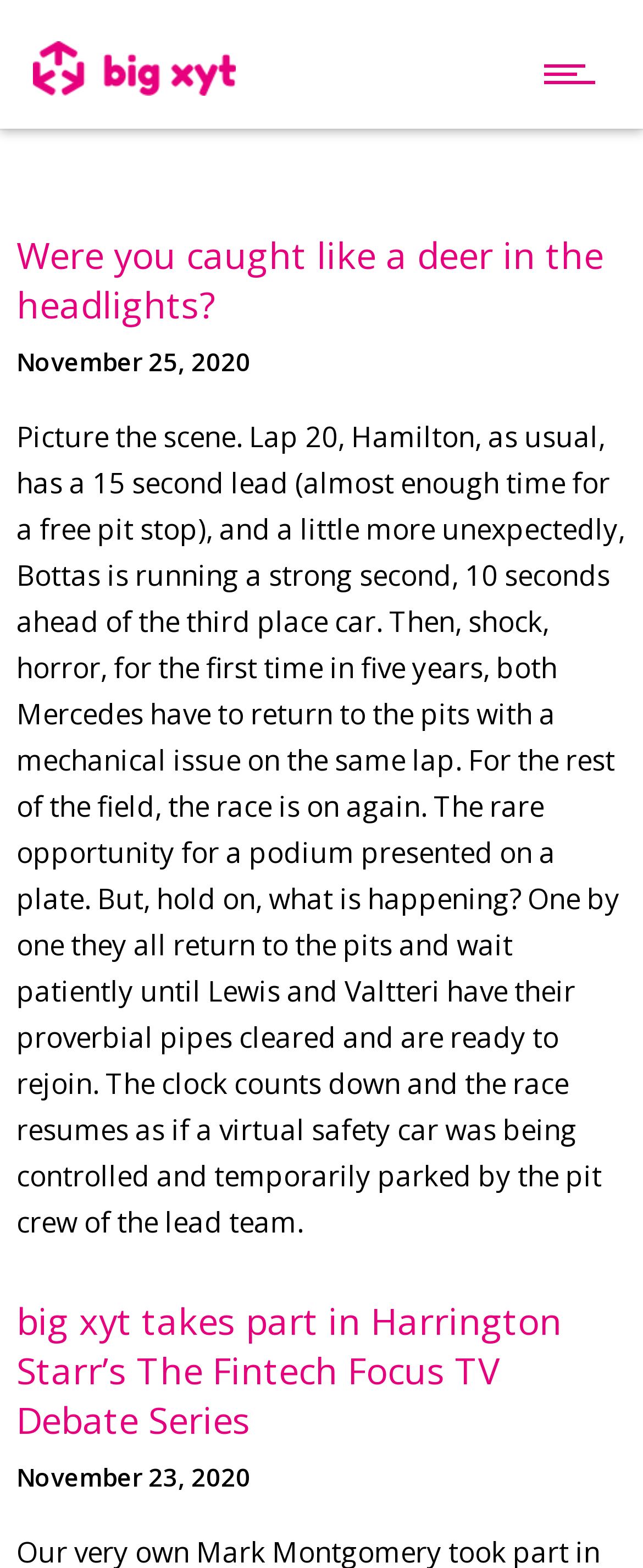Using the elements shown in the image, answer the question comprehensively: How many articles are on the webpage?

I counted the number of StaticText elements that appear to be article content, which are [960] and [829]. There are 2 articles in total.